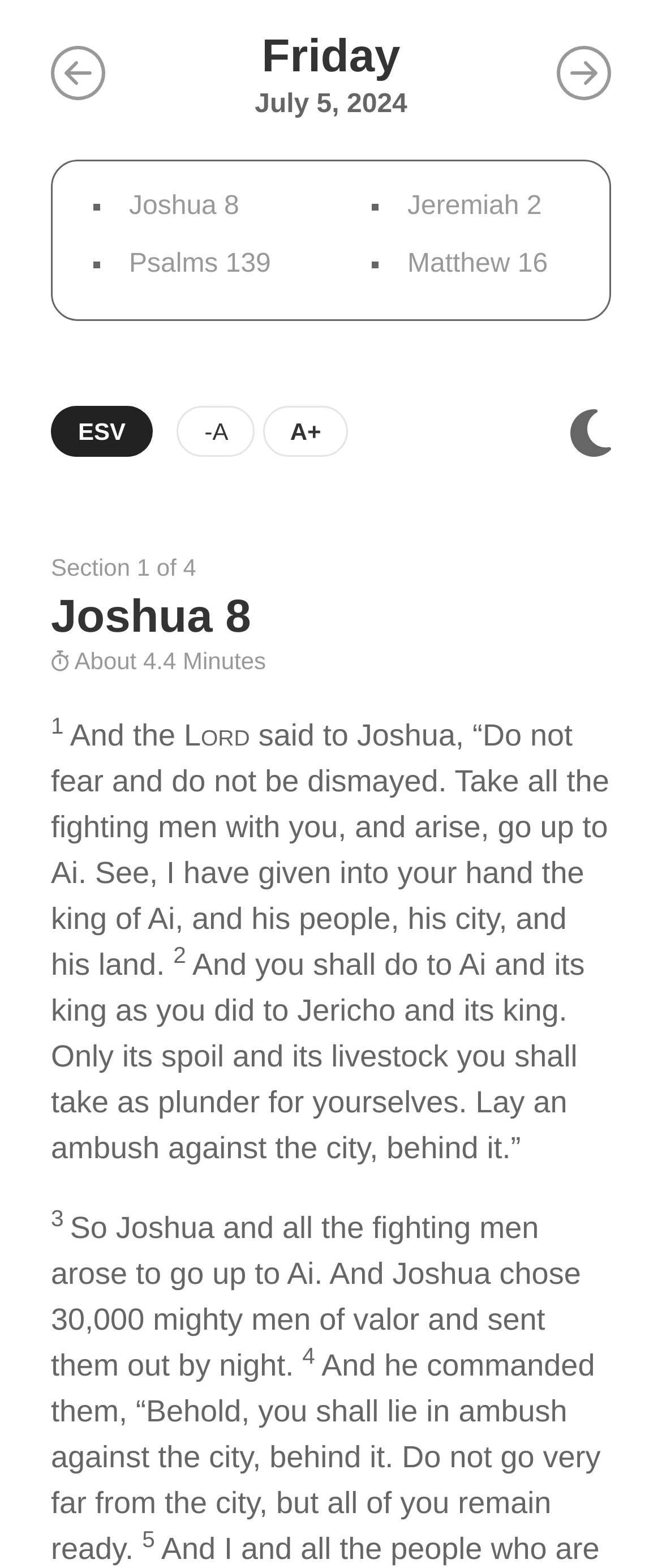What is the Bible verse being displayed?
Give a detailed response to the question by analyzing the screenshot.

I found the Bible verse 'Joshua 8' being displayed on the webpage, which is located in a heading element with bounding box coordinates [0.077, 0.374, 0.923, 0.412].